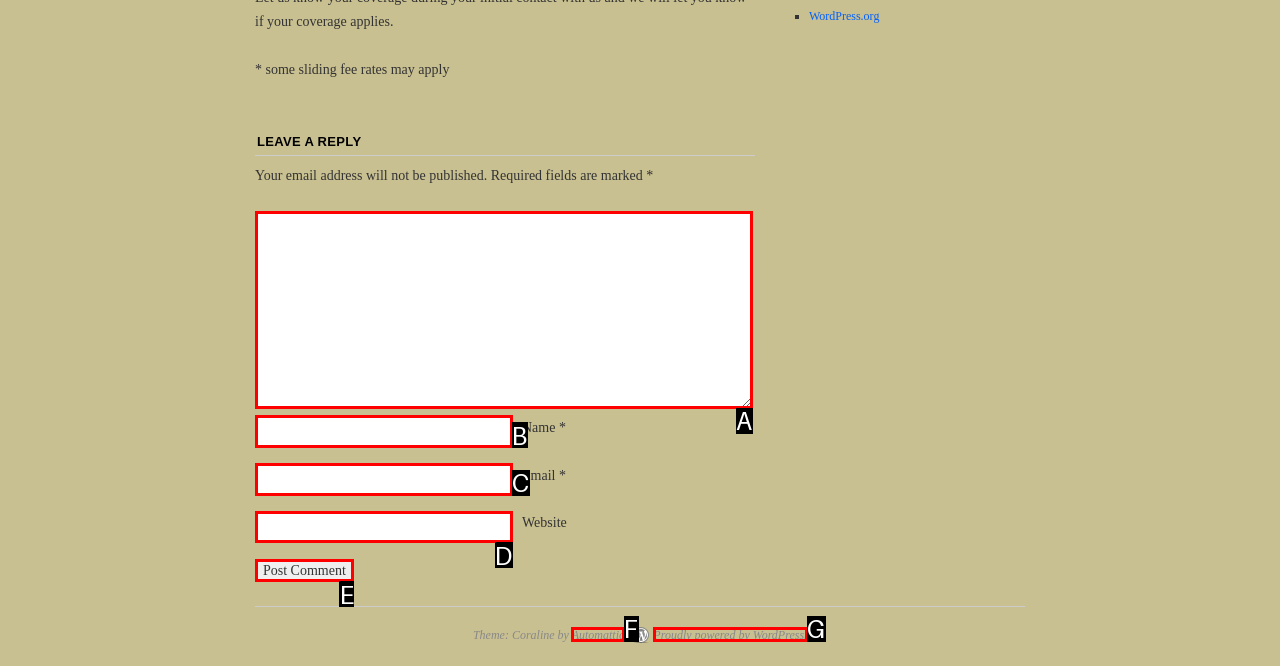Identify the HTML element that corresponds to the description: Proudly powered by WordPress.
Provide the letter of the matching option from the given choices directly.

G